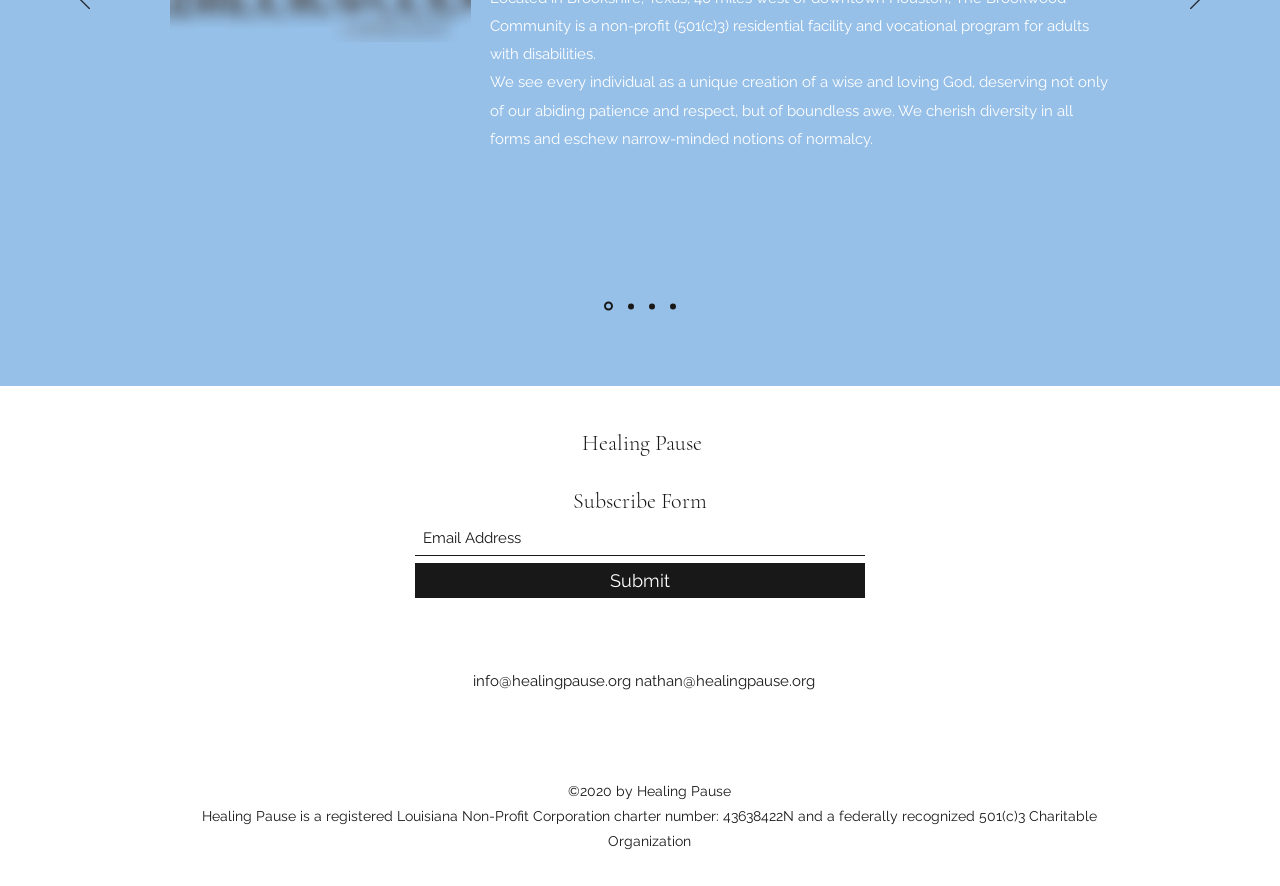Determine the bounding box coordinates of the UI element described by: "aria-label="Email Address" name="email" placeholder="Email Address"".

[0.324, 0.588, 0.676, 0.628]